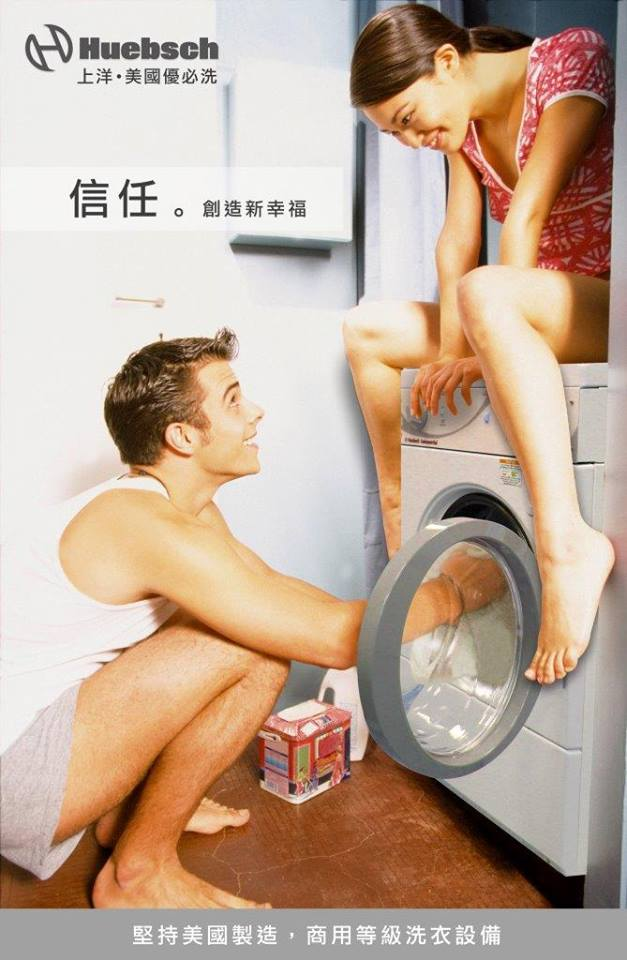What is written above the scene?
Refer to the image and provide a one-word or short phrase answer.

信任。創造新幸福